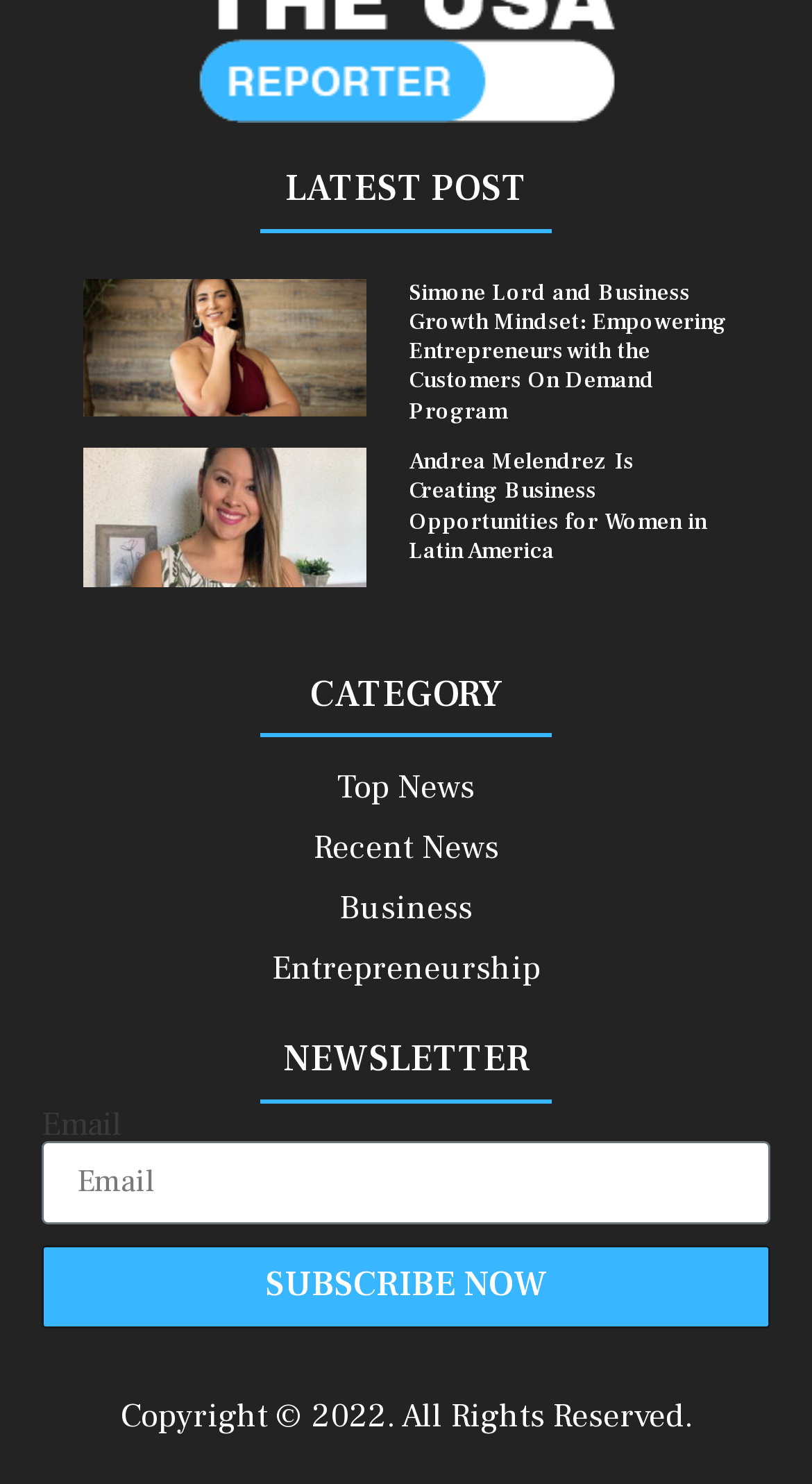Determine the bounding box coordinates for the region that must be clicked to execute the following instruction: "click on article about Simone Lord".

[0.504, 0.186, 0.896, 0.287]